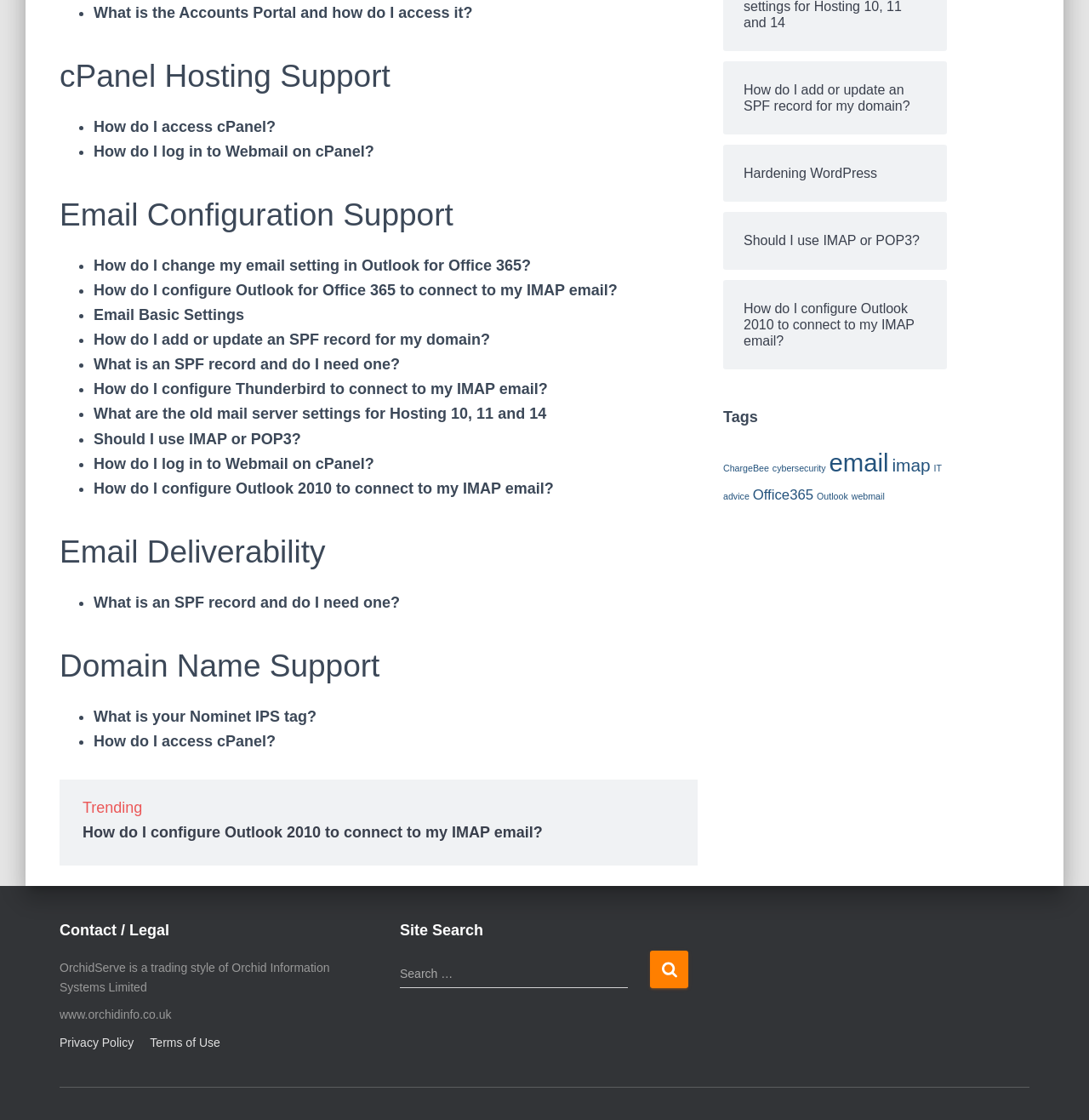Please provide the bounding box coordinates in the format (top-left x, top-left y, bottom-right x, bottom-right y). Remember, all values are floating point numbers between 0 and 1. What is the bounding box coordinate of the region described as: parent_node: Search for: name="s"

[0.367, 0.856, 0.577, 0.883]